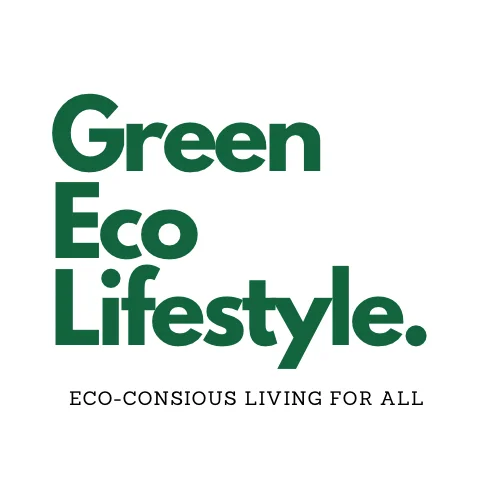Give a thorough explanation of the elements present in the image.

The image features the logo of "Green Eco Lifestyle," a sustainable lifestyle blog focused on promoting eco-conscious living. The design prominently displays the words "Green Eco Lifestyle" in bold, green typography, which reflects the blog's commitment to environmental awareness and sustainability. Below the main title, the tagline "ECO-CONSCIOUS LIVING FOR ALL" emphasizes the inclusive philosophy of the brand, inviting everyone to adopt a greener lifestyle. This logo encapsulates the essence of the blog, which aims to inspire readers to engage with sustainable practices and make environmentally friendly choices in their daily lives.